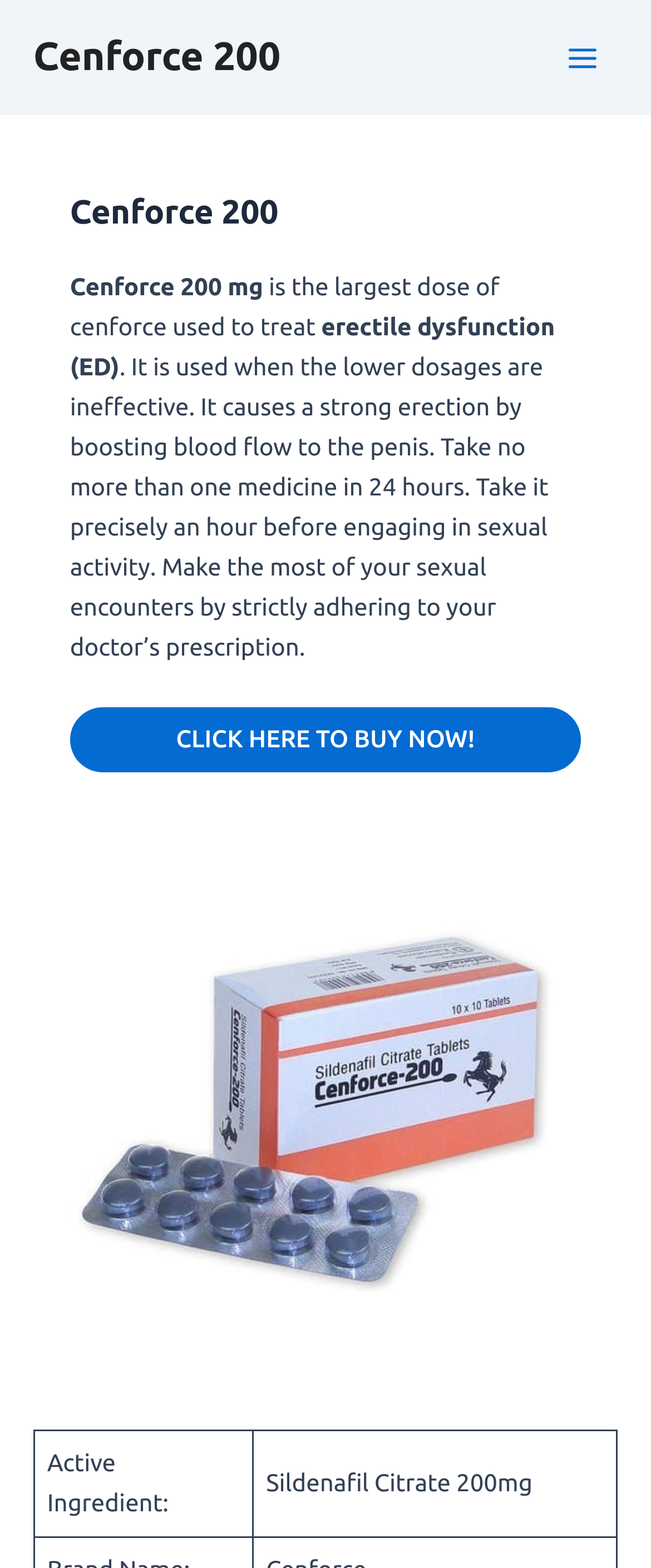Given the description: "Cenforce 200", determine the bounding box coordinates of the UI element. The coordinates should be formatted as four float numbers between 0 and 1, [left, top, right, bottom].

[0.051, 0.023, 0.431, 0.05]